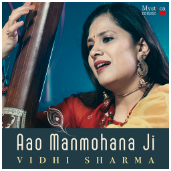Answer this question using a single word or a brief phrase:
What is the artist's attire rich in?

traditional colors